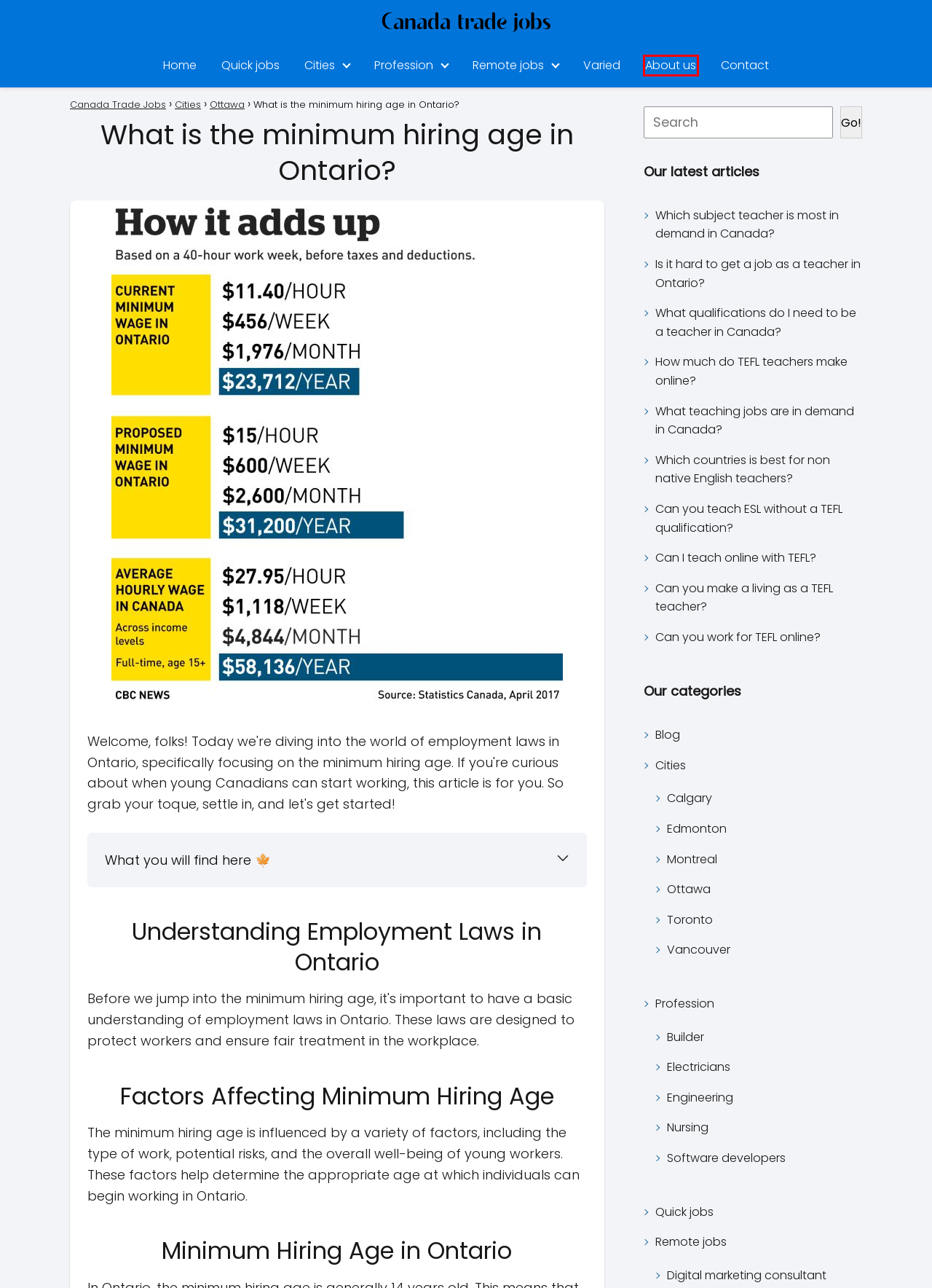Observe the screenshot of a webpage with a red bounding box around an element. Identify the webpage description that best fits the new page after the element inside the bounding box is clicked. The candidates are:
A. Vancouver - Canada Trade Jobs
B. Electricians - Canada Trade Jobs
C. Profession - Canada Trade Jobs
D. Can you work for TEFL online? - Canada Trade Jobs
E. About us - Canada Trade Jobs
F. How much do TEFL teachers make online? - Canada Trade Jobs
G. What qualifications do I need to be a teacher in Canada? - Canada Trade Jobs
H. Builder - Canada Trade Jobs

E